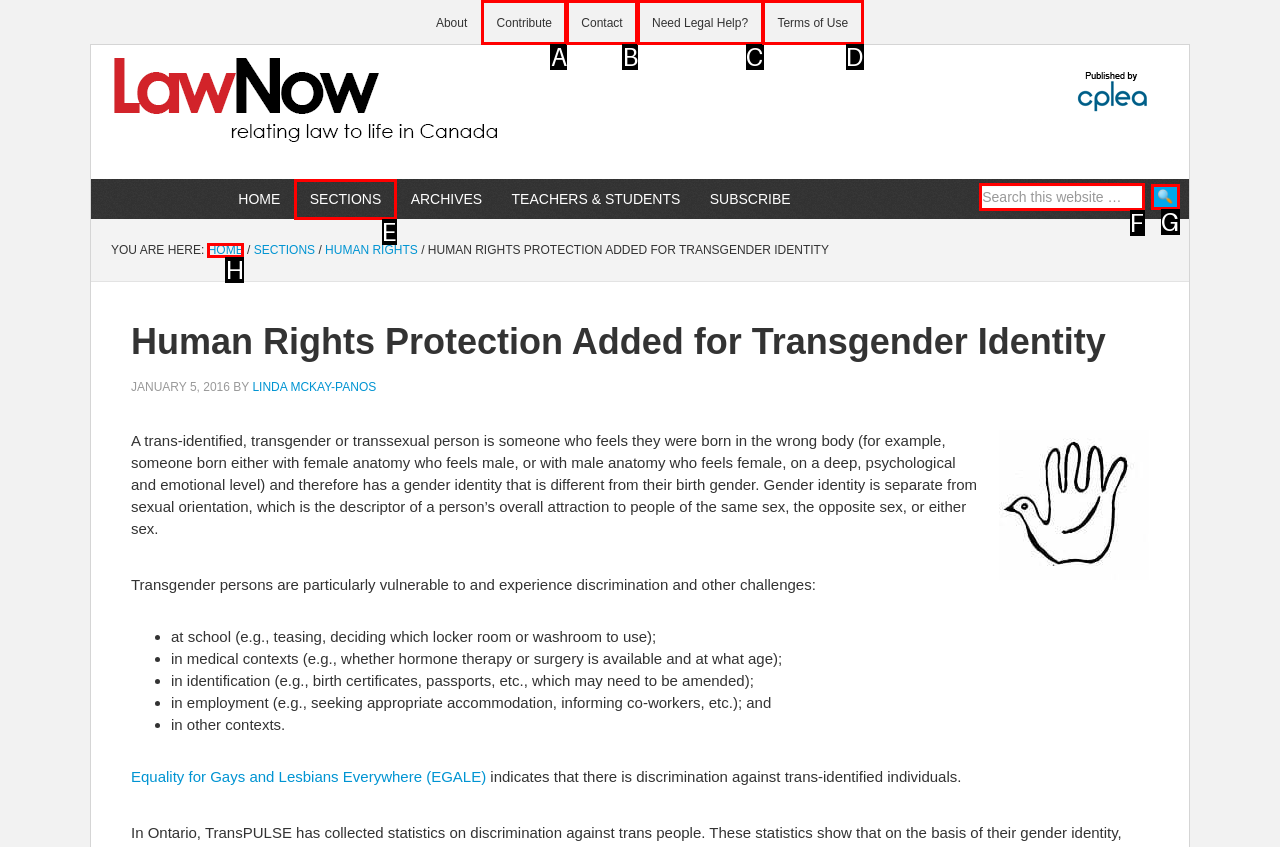For the given instruction: Search this website, determine which boxed UI element should be clicked. Answer with the letter of the corresponding option directly.

F